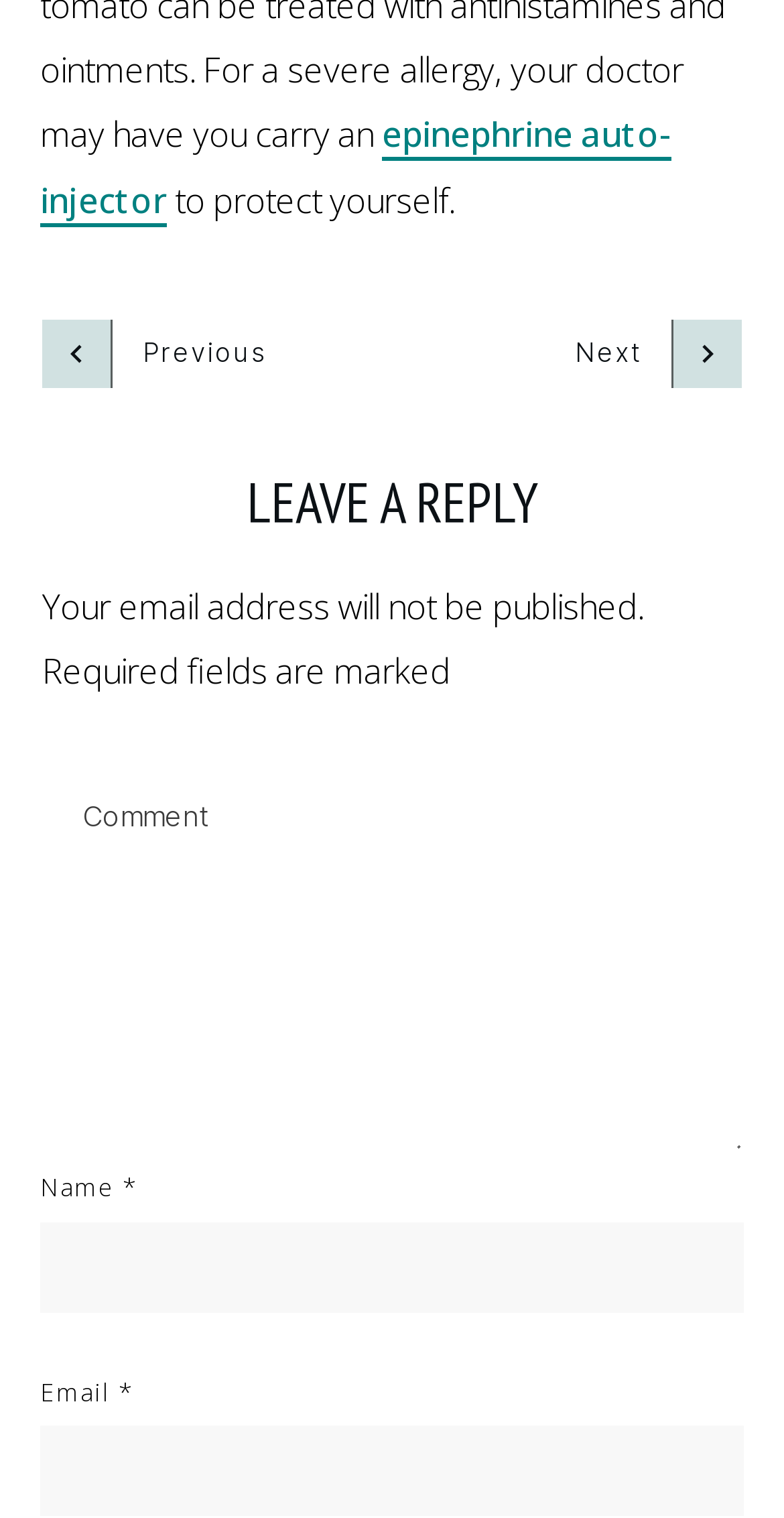What is the position of the 'Previous' link?
Using the information from the image, provide a comprehensive answer to the question.

The 'Previous' link is located in the top-left section of the webpage, as indicated by its bounding box coordinates [0.054, 0.21, 0.341, 0.255] which shows that it is positioned near the top and left edges of the webpage.